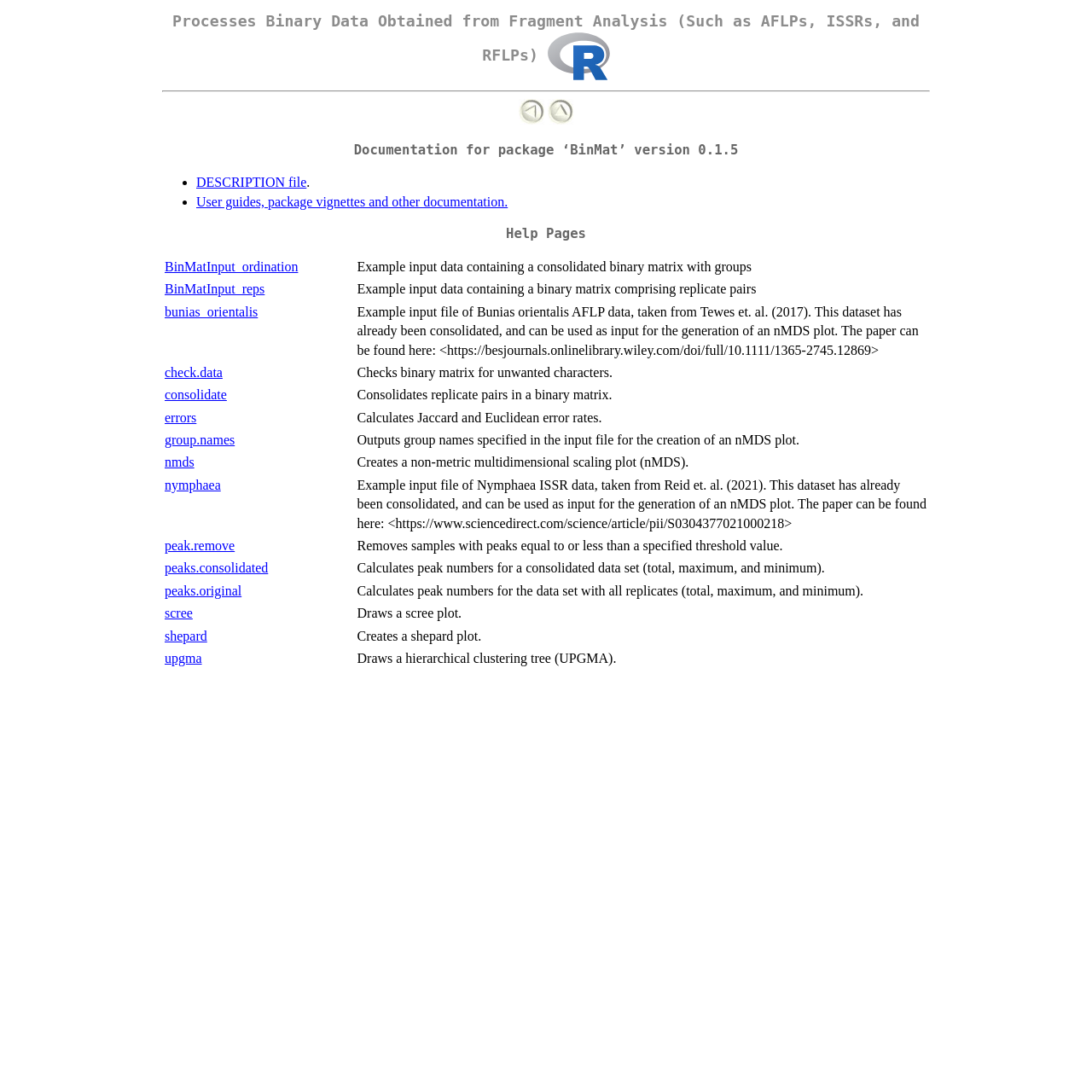Give a concise answer using one word or a phrase to the following question:
What is the purpose of the 'consolidate' function?

Consolidates replicate pairs